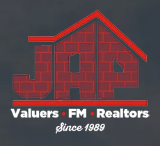What color is the logo?
Based on the visual information, provide a detailed and comprehensive answer.

The design of the logo employs a bold red color, which resembles brickwork and signifies stability and durability, key qualities in facility management and real estate.